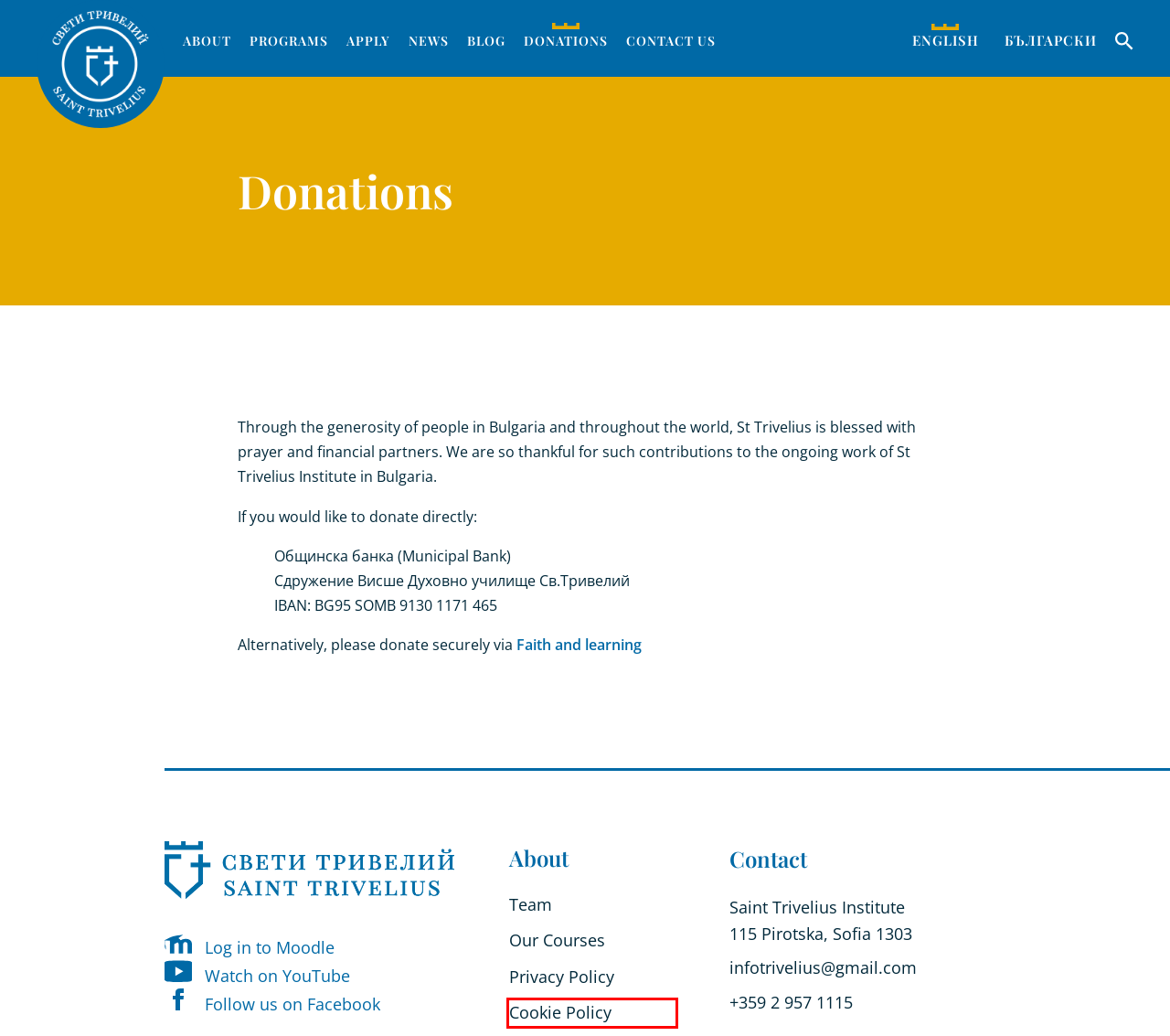You have a screenshot of a webpage with a red rectangle bounding box around a UI element. Choose the best description that matches the new page after clicking the element within the bounding box. The candidate descriptions are:
A. Apply – Saint Trivelius
B. Team – Saint Trivelius
C. Vision and Mission – Saint Trivelius
D. Privacy Policy – Saint Trivelius
E. Saint Trivelius – Bible Institute in Sofia
F. Cookie Policy – Saint Trivelius
G. Дарение – Saint Trivelius
H. Свети Тривелий - Висше духовно училище

F